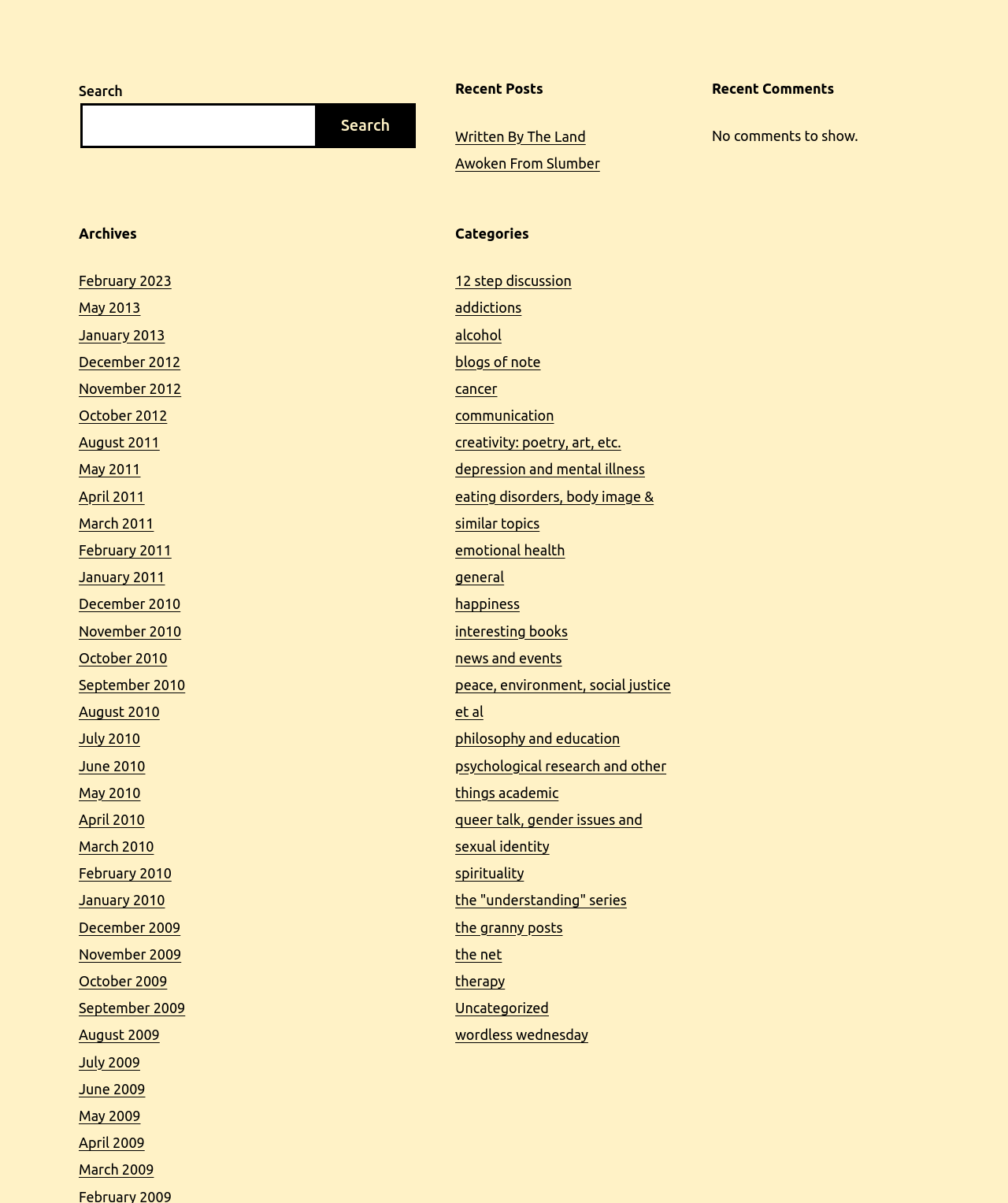Please provide the bounding box coordinates for the element that needs to be clicked to perform the instruction: "View recent post 'Written By The Land'". The coordinates must consist of four float numbers between 0 and 1, formatted as [left, top, right, bottom].

[0.452, 0.106, 0.581, 0.121]